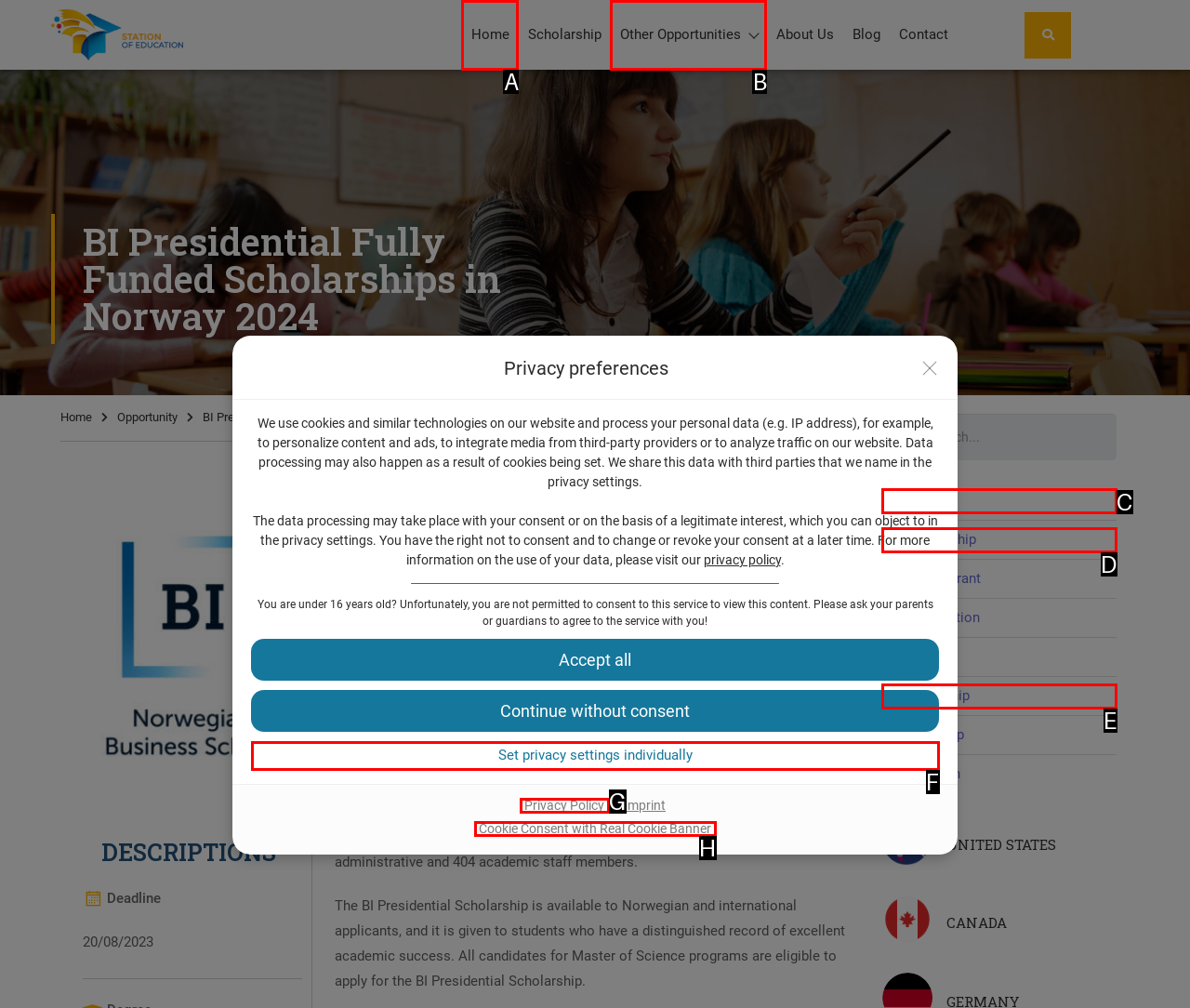Select the letter that corresponds to this element description: Set privacy settings individually
Answer with the letter of the correct option directly.

F